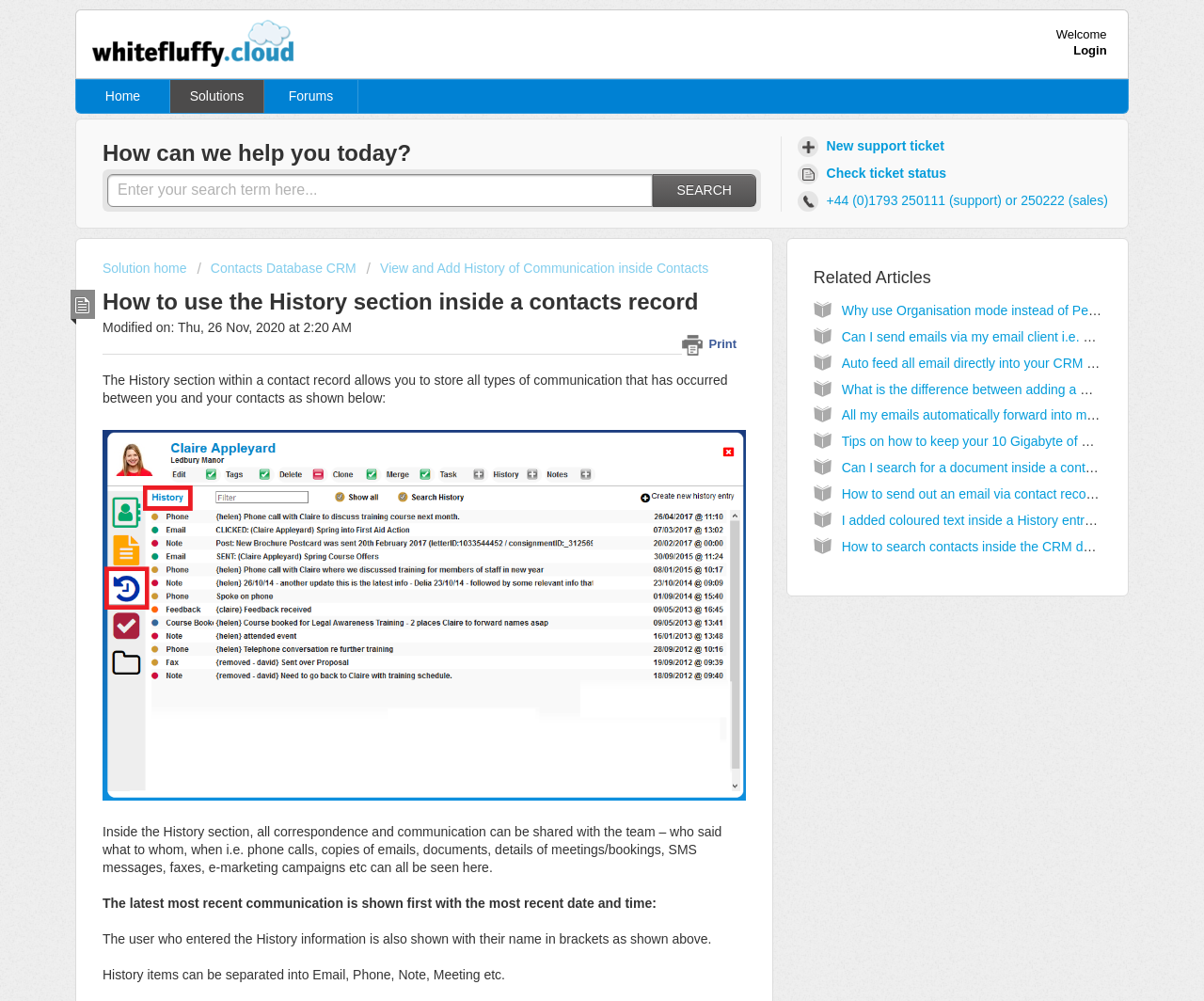Please locate the bounding box coordinates of the element that should be clicked to complete the given instruction: "Create a new support ticket".

[0.661, 0.133, 0.79, 0.16]